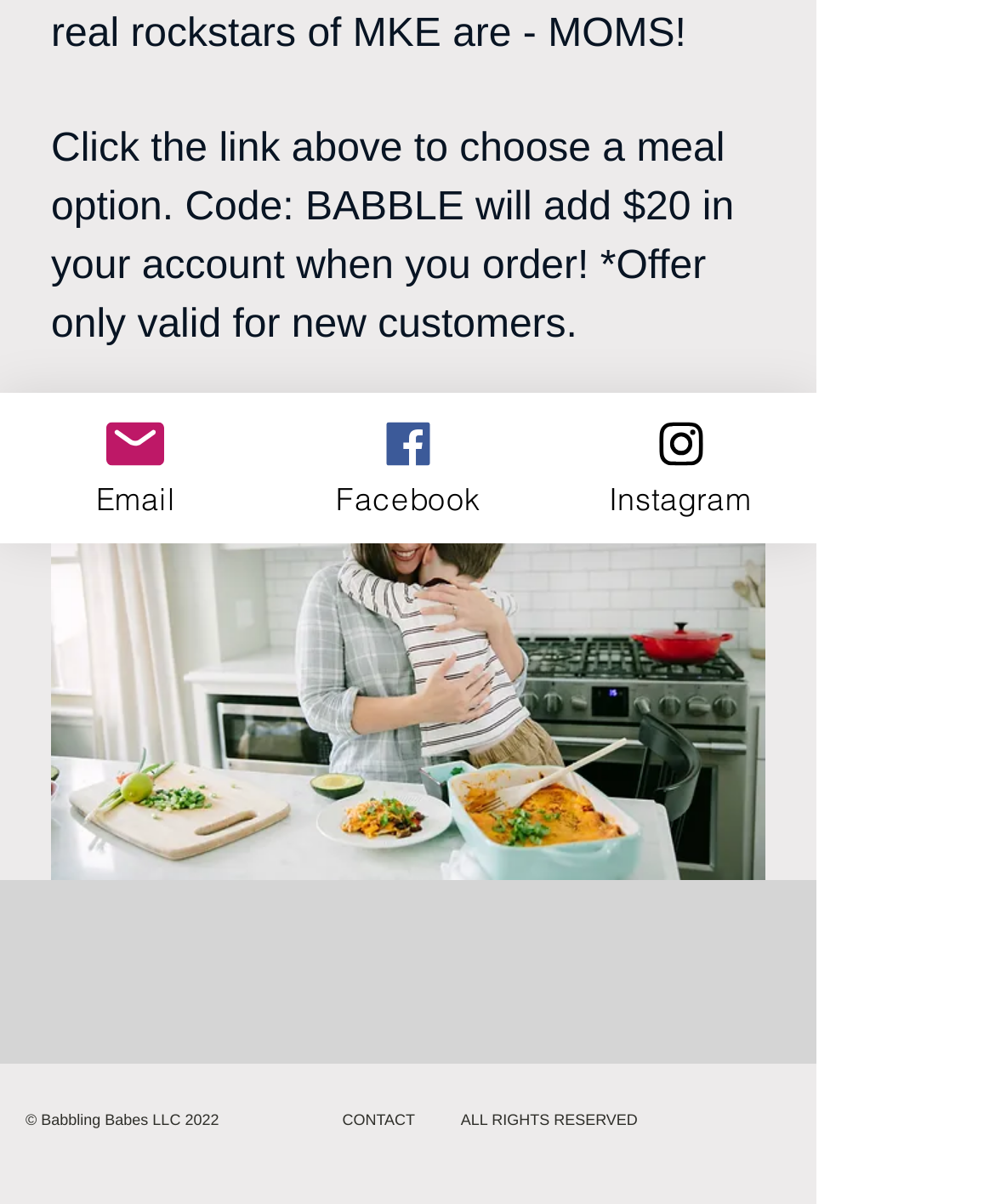Based on the element description: "Facebook", identify the bounding box coordinates for this UI element. The coordinates must be four float numbers between 0 and 1, listed as [left, top, right, bottom].

[0.274, 0.326, 0.547, 0.451]